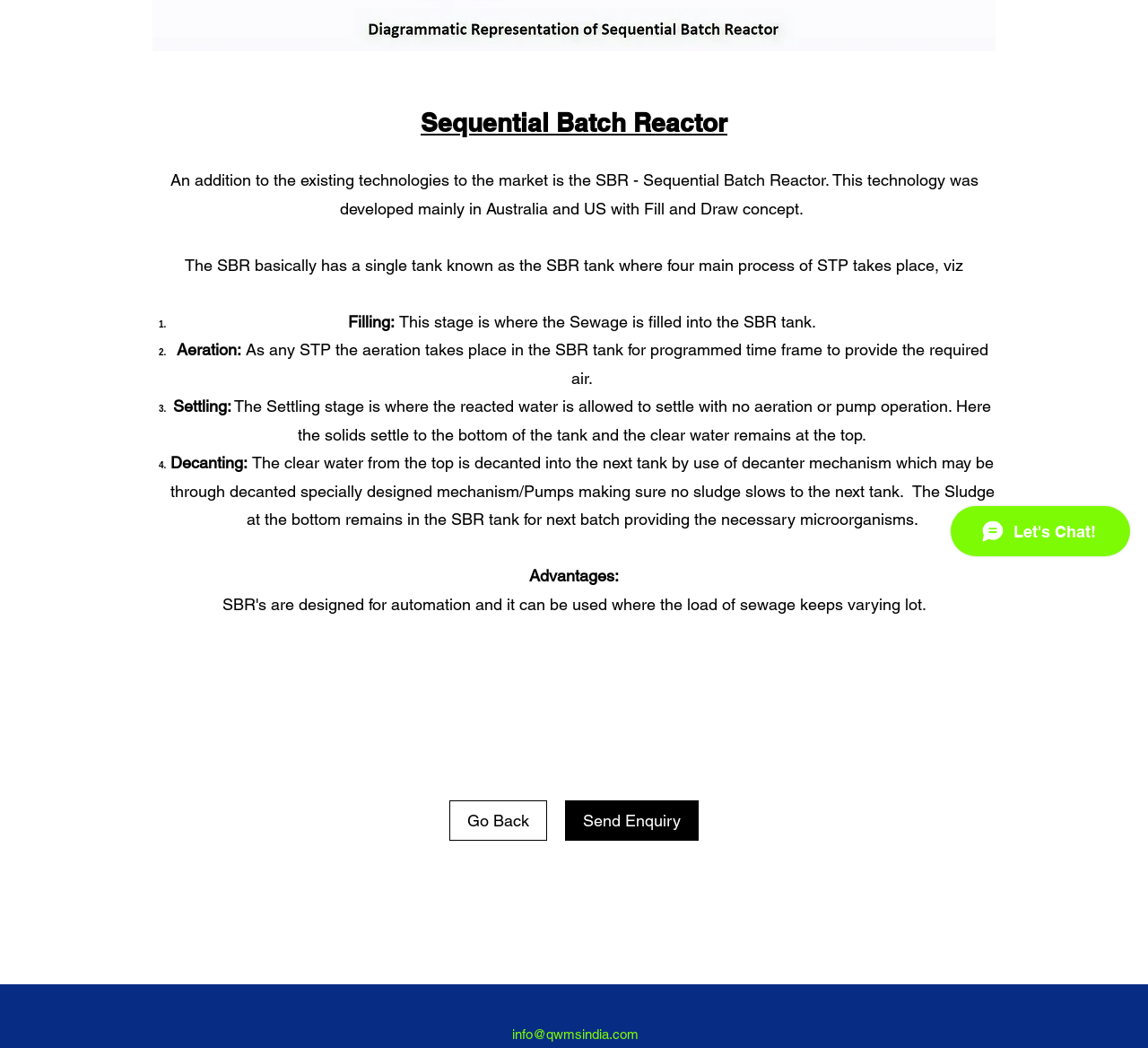Specify the bounding box coordinates (top-left x, top-left y, bottom-right x, bottom-right y) of the UI element in the screenshot that matches this description: Send Enquiry

[0.492, 0.764, 0.609, 0.803]